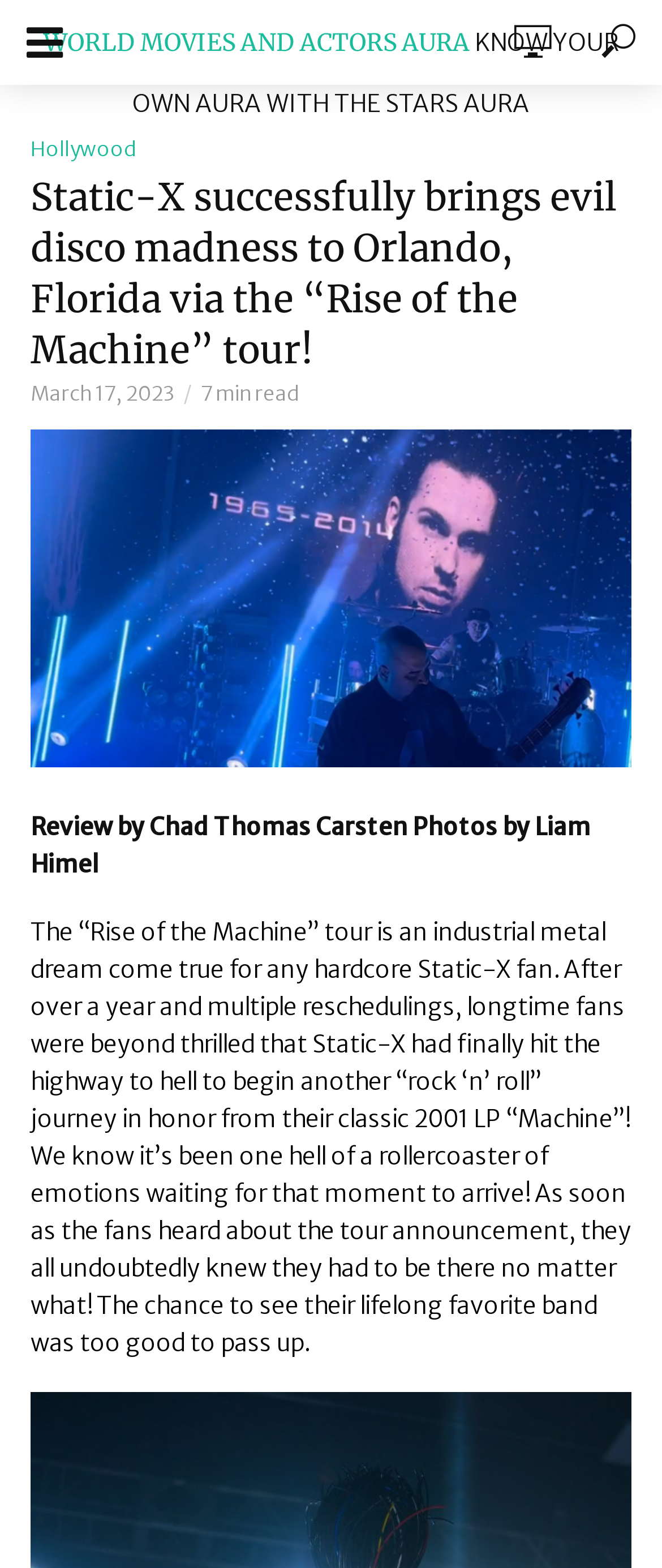Return the bounding box coordinates of the UI element that corresponds to this description: "parent_node: CONTACT US". The coordinates must be given as four float numbers in the range of 0 and 1, [left, top, right, bottom].

[0.028, 0.014, 0.105, 0.041]